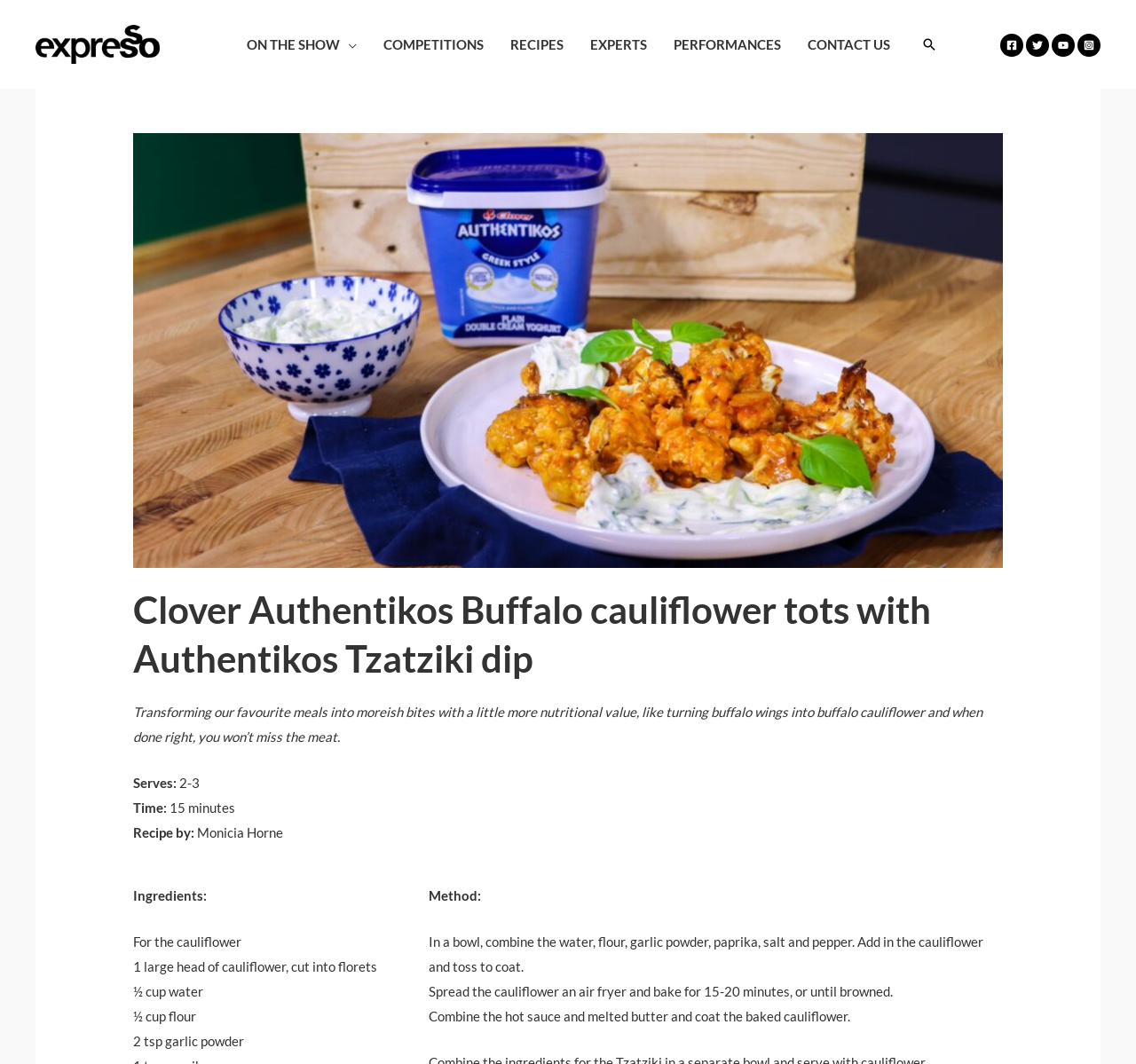How many people does the recipe serve?
Refer to the image and provide a thorough answer to the question.

I found the answer by looking at the StaticText element with the text 'Serves:' and the adjacent StaticText element with the text '2-3'.